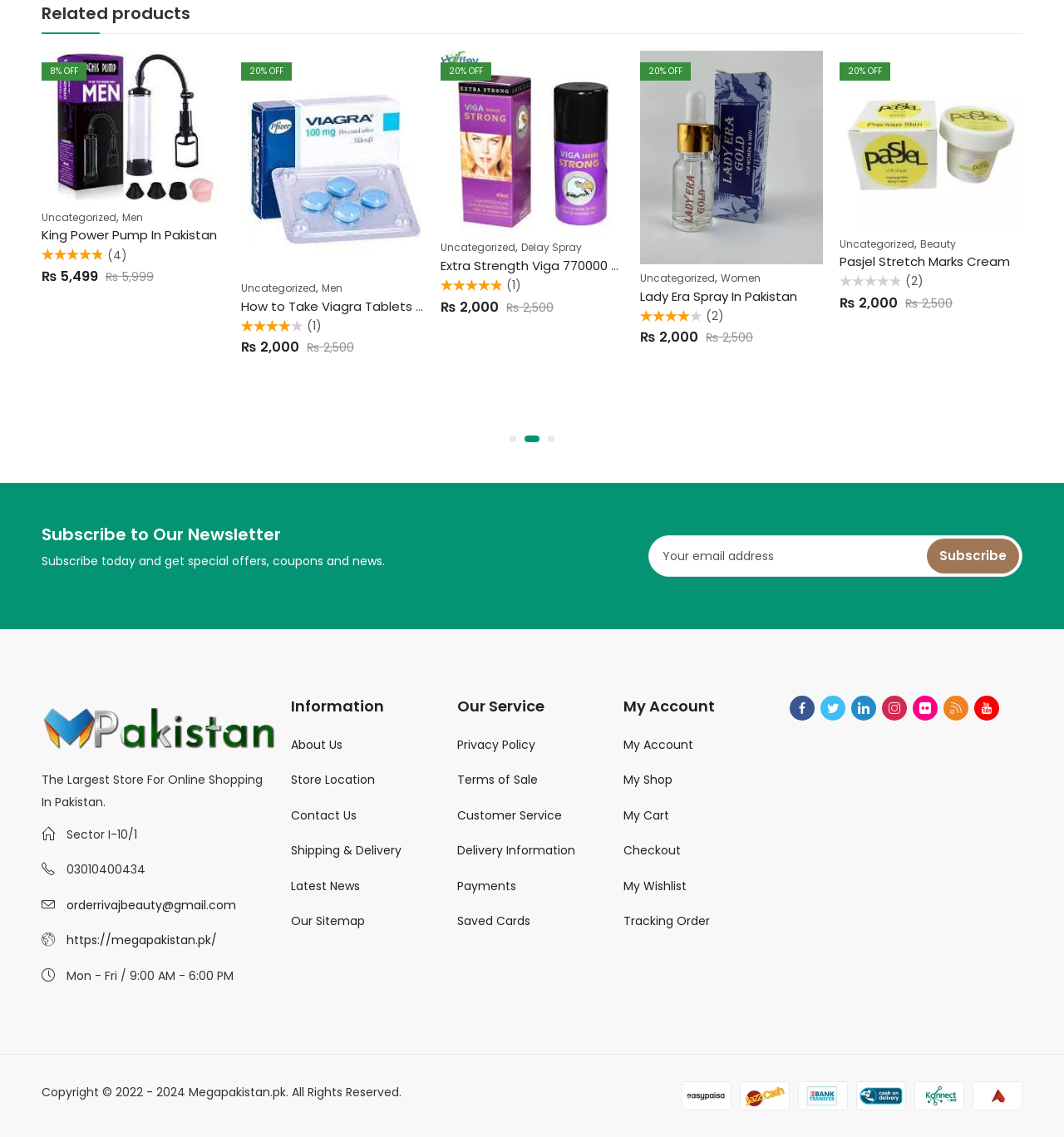Using the provided description Products and Services Expand, find the bounding box coordinates for the UI element. Provide the coordinates in (top-left x, top-left y, bottom-right x, bottom-right y) format, ensuring all values are between 0 and 1.

None